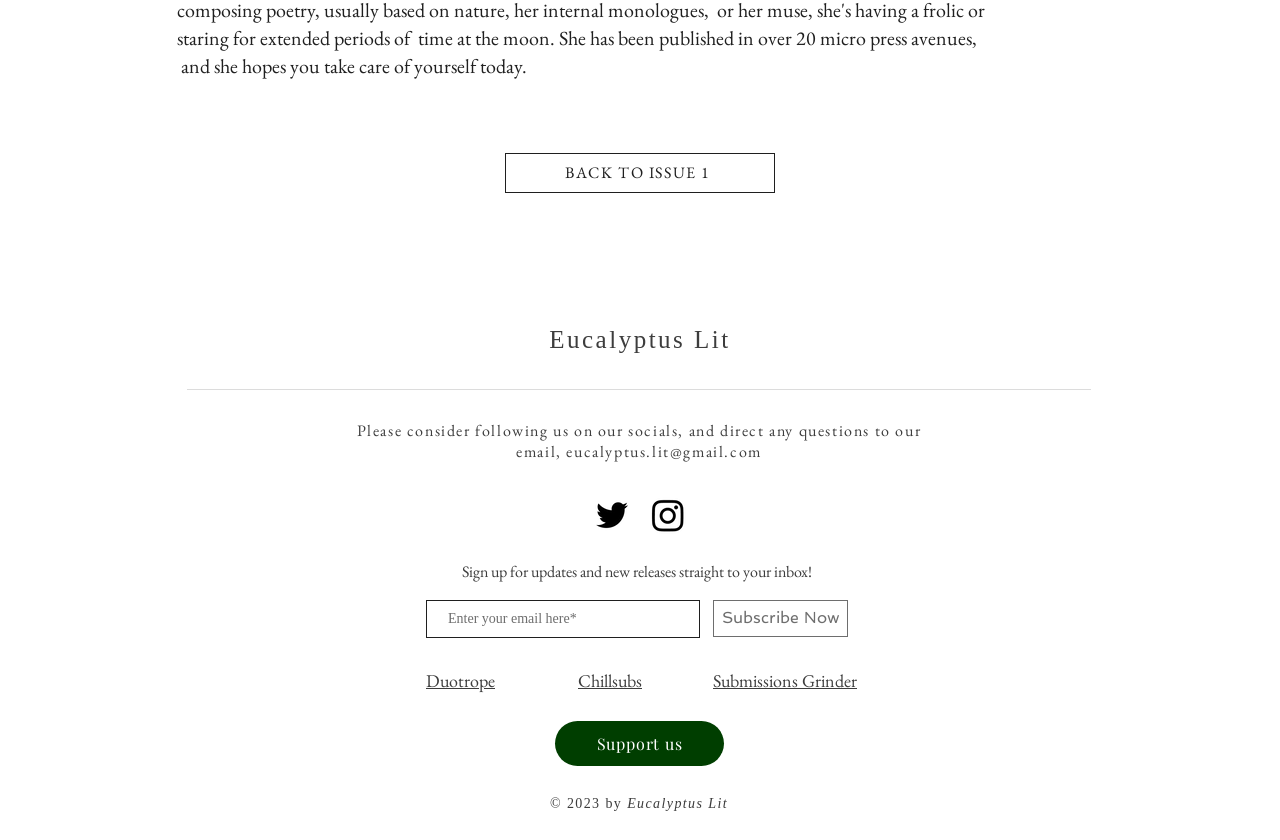What is the name of the literary magazine?
Examine the image closely and answer the question with as much detail as possible.

The name of the literary magazine can be found in the heading element with the text 'Eucalyptus Lit' at the top of the page.